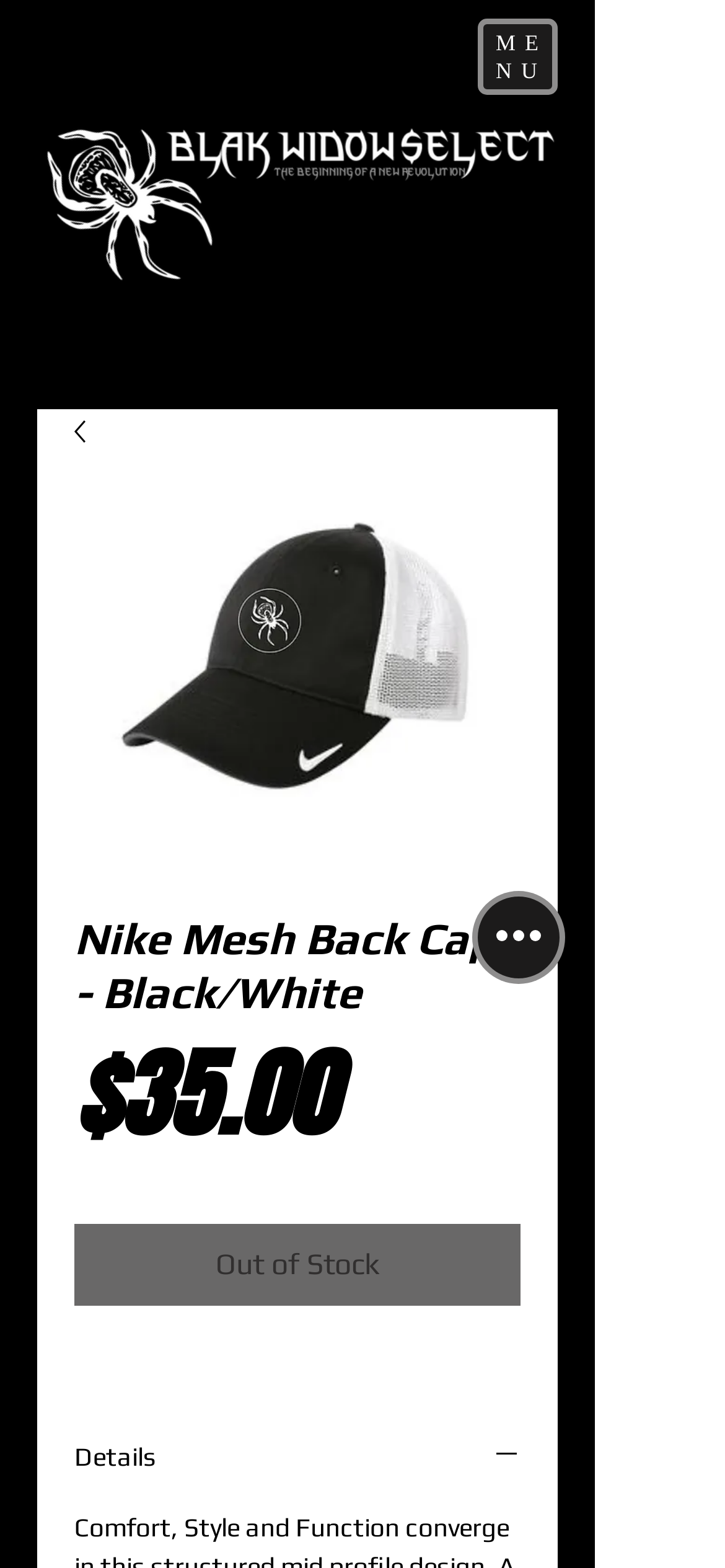Bounding box coordinates should be in the format (top-left x, top-left y, bottom-right x, bottom-right y) and all values should be floating point numbers between 0 and 1. Determine the bounding box coordinate for the UI element described as: aria-label="Quick actions"

[0.651, 0.568, 0.779, 0.628]